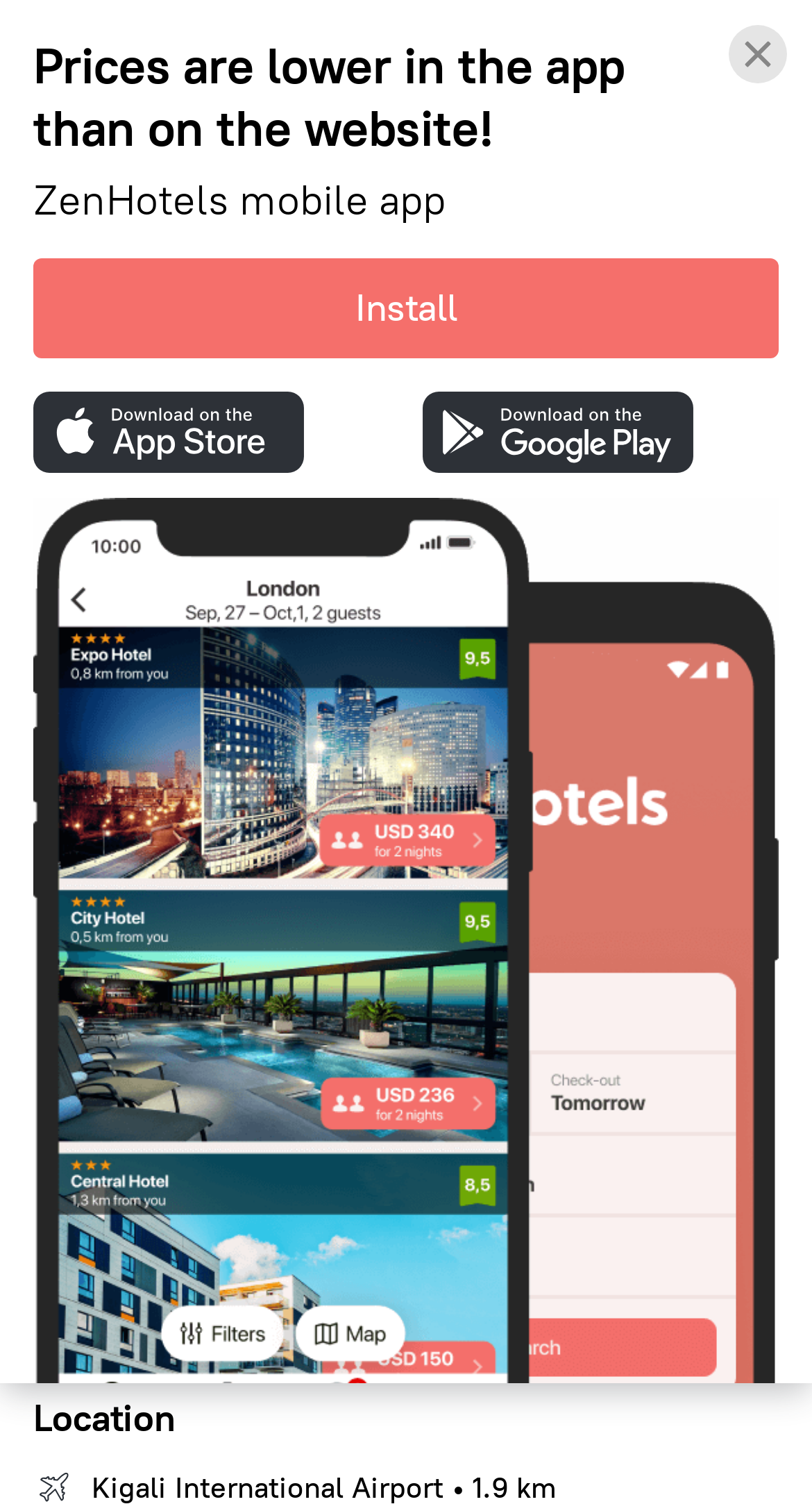What is the price range of the hotel?
Please provide a comprehensive answer to the question based on the webpage screenshot.

The price range of the hotel can be found in the static text element 'from 37 $' with bounding box coordinates [0.387, 0.813, 0.613, 0.848].